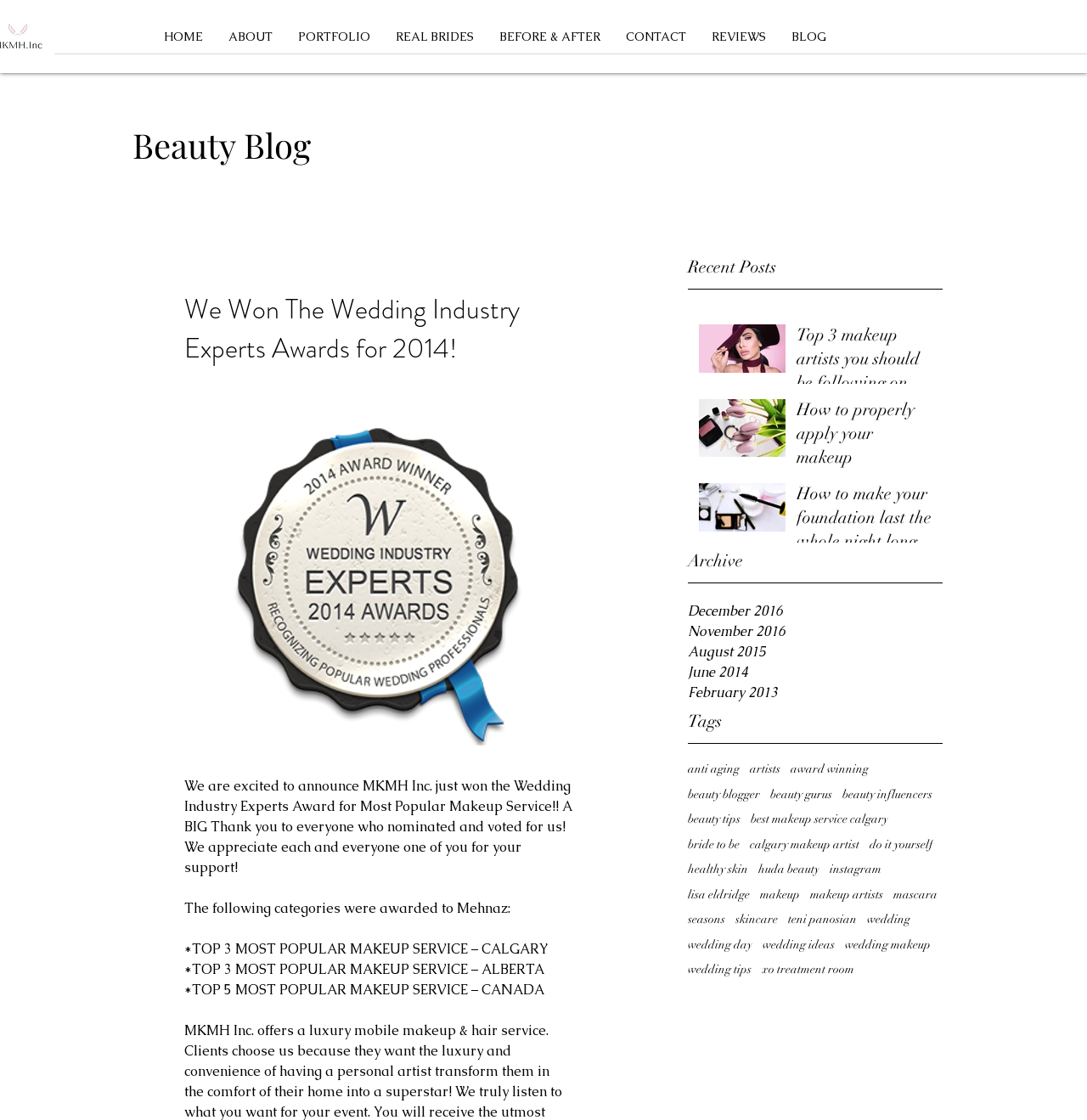What is the name of the award won by MKMH Inc.?
Based on the image, answer the question with a single word or brief phrase.

Wedding Industry Experts Award